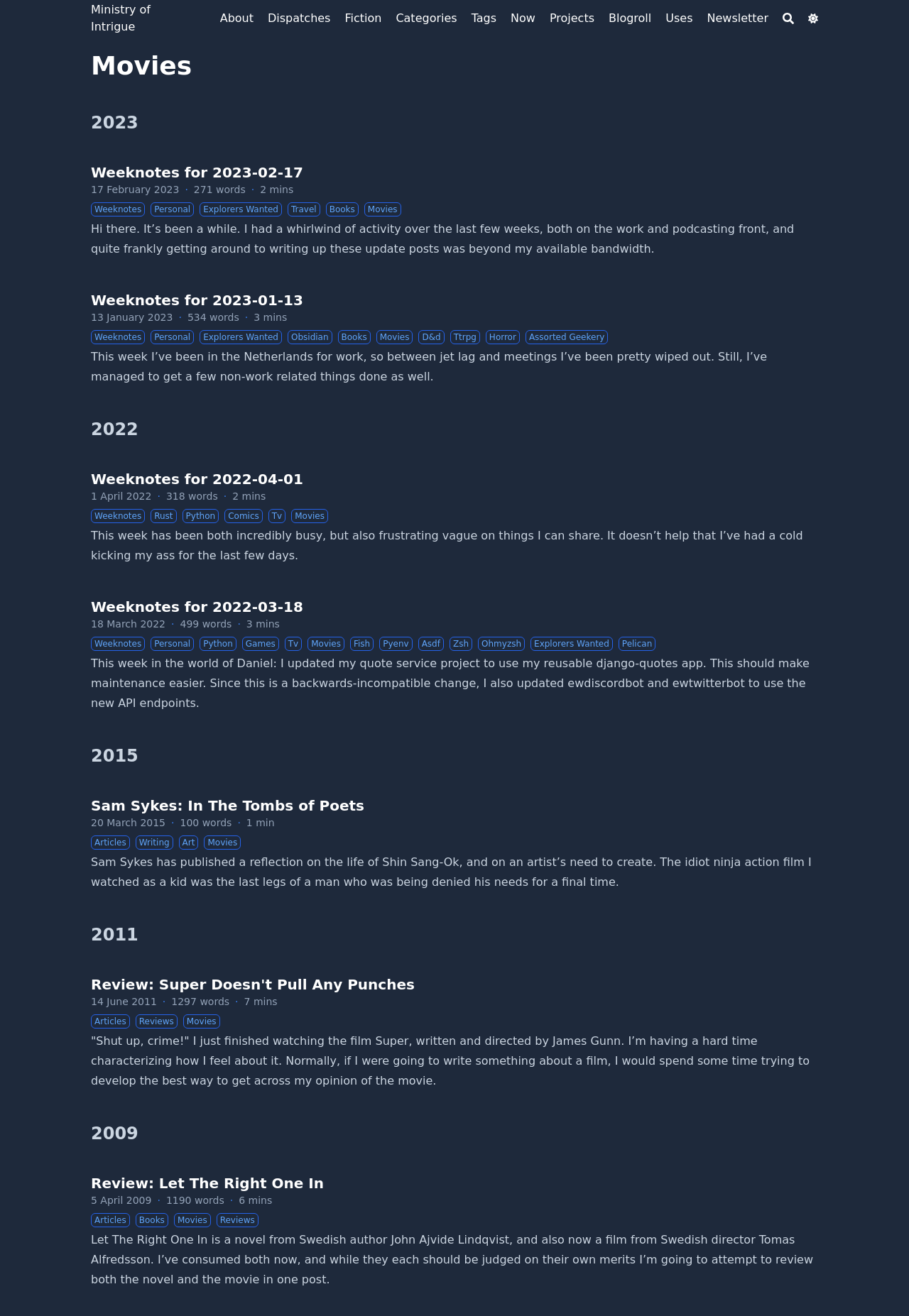Pinpoint the bounding box coordinates of the element you need to click to execute the following instruction: "View the 'Movies' category". The bounding box should be represented by four float numbers between 0 and 1, in the format [left, top, right, bottom].

[0.1, 0.039, 0.9, 0.061]